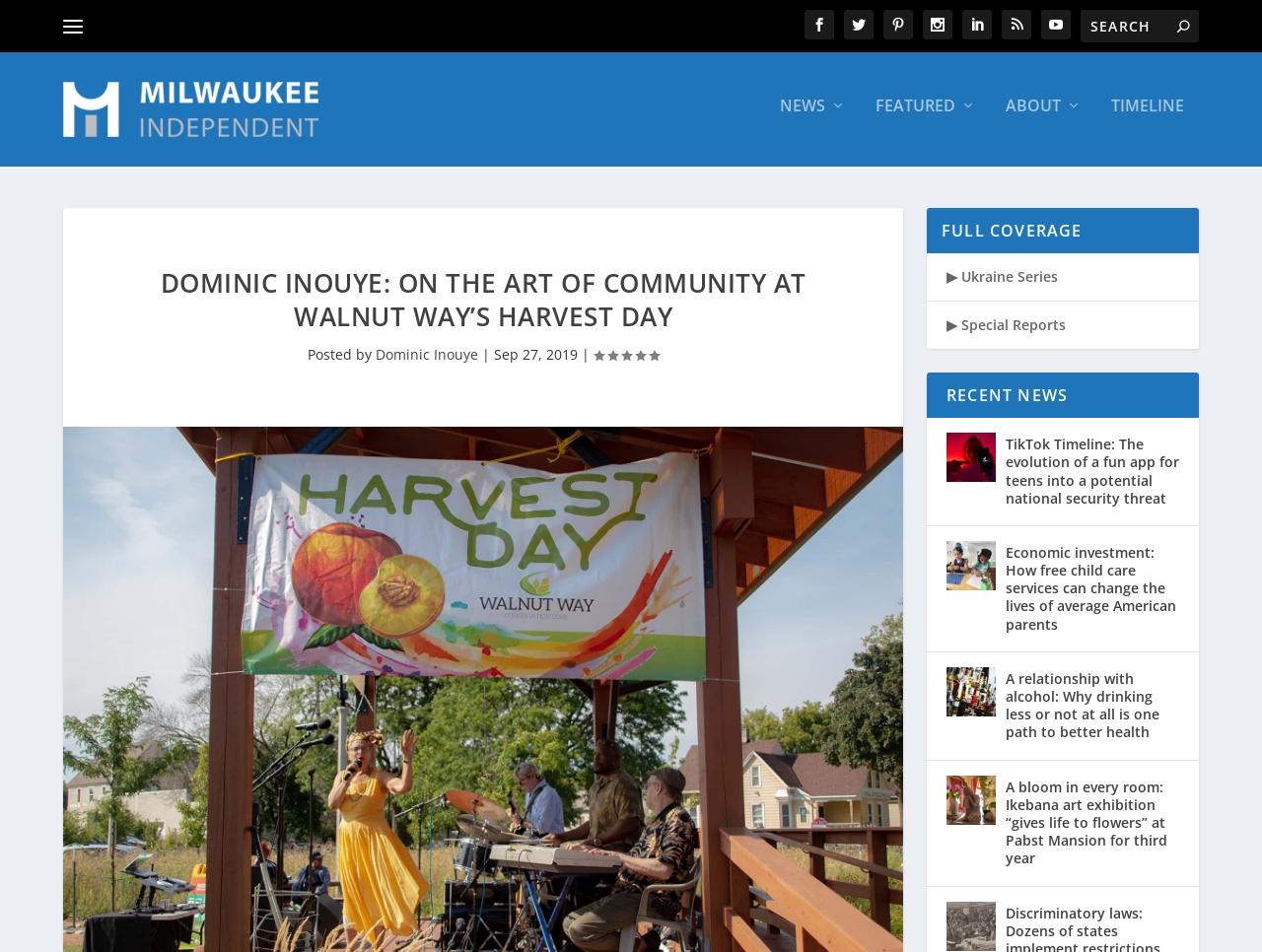Construct a thorough caption encompassing all aspects of the webpage.

The webpage is about an article titled "Dominic Inouye: On the art of community at Walnut Way’s Harvest Day" on the Milwaukee Independent website. At the top, there are several social media links and a search bar with a search button. Below that, there is a link to the Milwaukee Independent website with an accompanying image.

The main article is divided into sections. The first section has a heading with the article title, followed by the author's name, "Dominic Inouye", and the date "Sep 27, 2019". There is also a rating section with a score of 5.00.

The next section is titled "FULL COVERAGE" and has two links to related articles. Below that, there is a section titled "RECENT NEWS" with four news articles, each with a title, a brief summary, and an accompanying image. The articles are about various topics, including TikTok, free child care services, drinking less alcohol, and an Ikebana art exhibition.

Overall, the webpage has a clean layout with clear headings and concise text, making it easy to navigate and read.